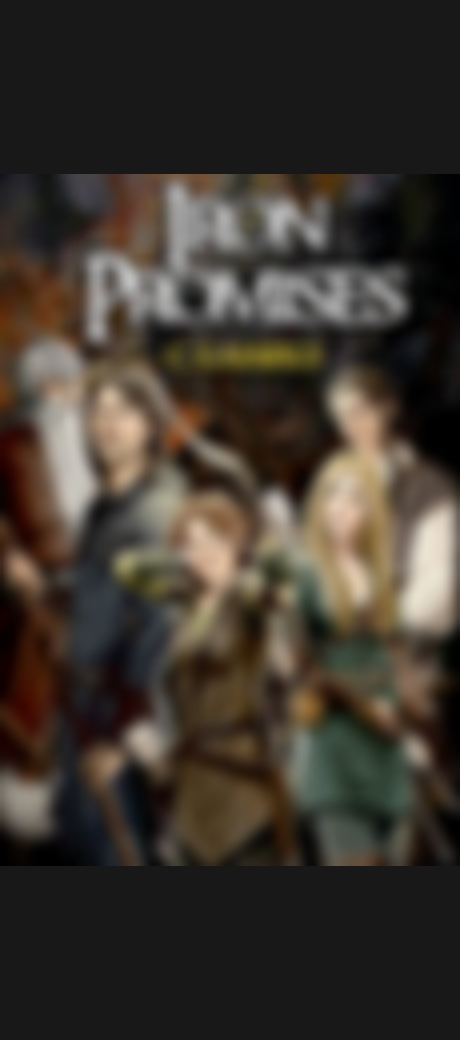Create a vivid and detailed description of the image.

The image is the cover for the book titled "Iron Promises," showcasing a vibrant and engaging fantasy scene. In the foreground, four characters stand confidently, each adorned in distinct medieval-inspired attire that reflects their unique personalities and roles. The title "Iron Promises" is prominently displayed at the top in bold, eye-catching letters, hinting at the epic adventure within its pages. 

Beneath the title, the subtitle reads "An Alterra History," suggesting a rich lore intertwined with the narrative. This intriguing setup invites readers into a world where characters, possibly heroes or adventurers, might navigate challenges tied to their past and futures. The suggested backdrop hints at a mystical realm filled with danger and allure, perfect for fans of fantasy genres. A link to purchase the book at Parthian Press adds a direct call to action for interested readers.